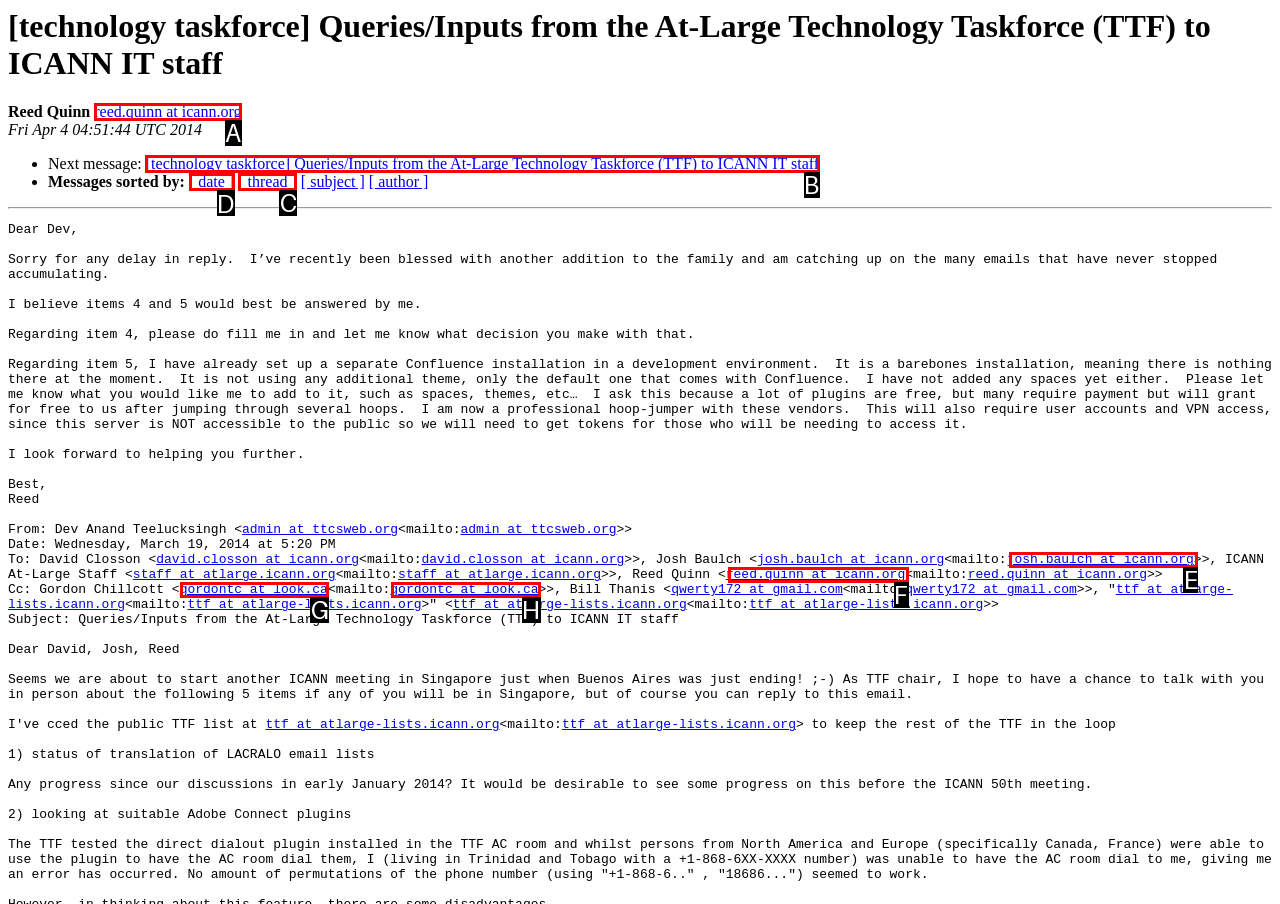Determine which HTML element to click on in order to complete the action: Sort messages by date.
Reply with the letter of the selected option.

D